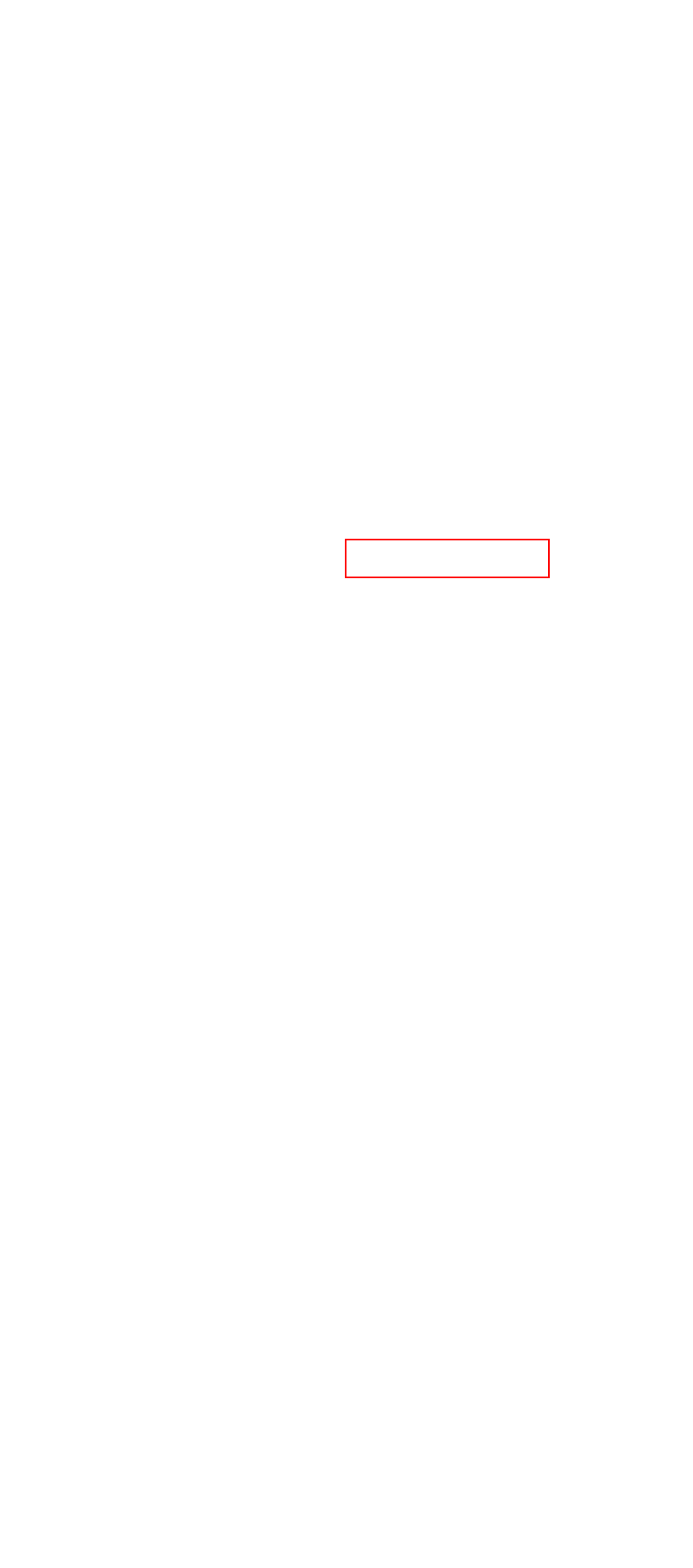With the provided webpage screenshot containing a red bounding box around a UI element, determine which description best matches the new webpage that appears after clicking the selected element. The choices are:
A. Terms & Conditions - Metsec
B. Imprint - Metsec
C. Gender Pay Gap Report - Metsec
D. Home EN - Corporate Blog der voestalpine
E. Privacy Policy - Metsec
F. voestalpine: technology group - voestalpine
G. voestalpine products & product search - voestalpine
H. Code of Conduct - Metsec

D